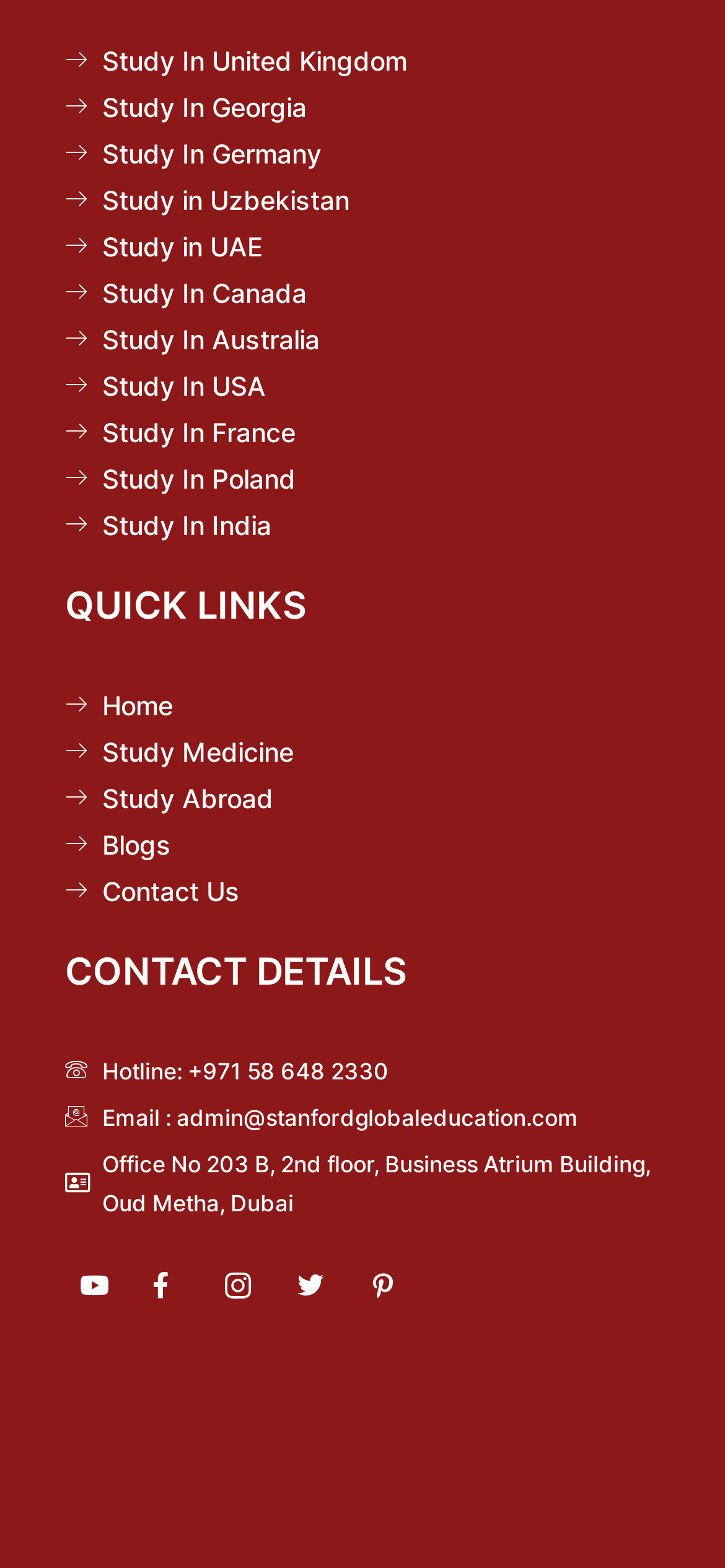Specify the bounding box coordinates of the area to click in order to follow the given instruction: "Contact Us."

[0.09, 0.555, 0.936, 0.58]